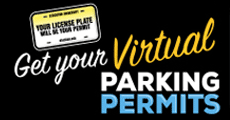What is the purpose of the image?
Please answer the question as detailed as possible.

The question asks about the purpose of the image. The caption mentions that the image likely serves as an informative visual for users needing guidance on acquiring parking permits, particularly at an academic or public institution, which directly answers the question.